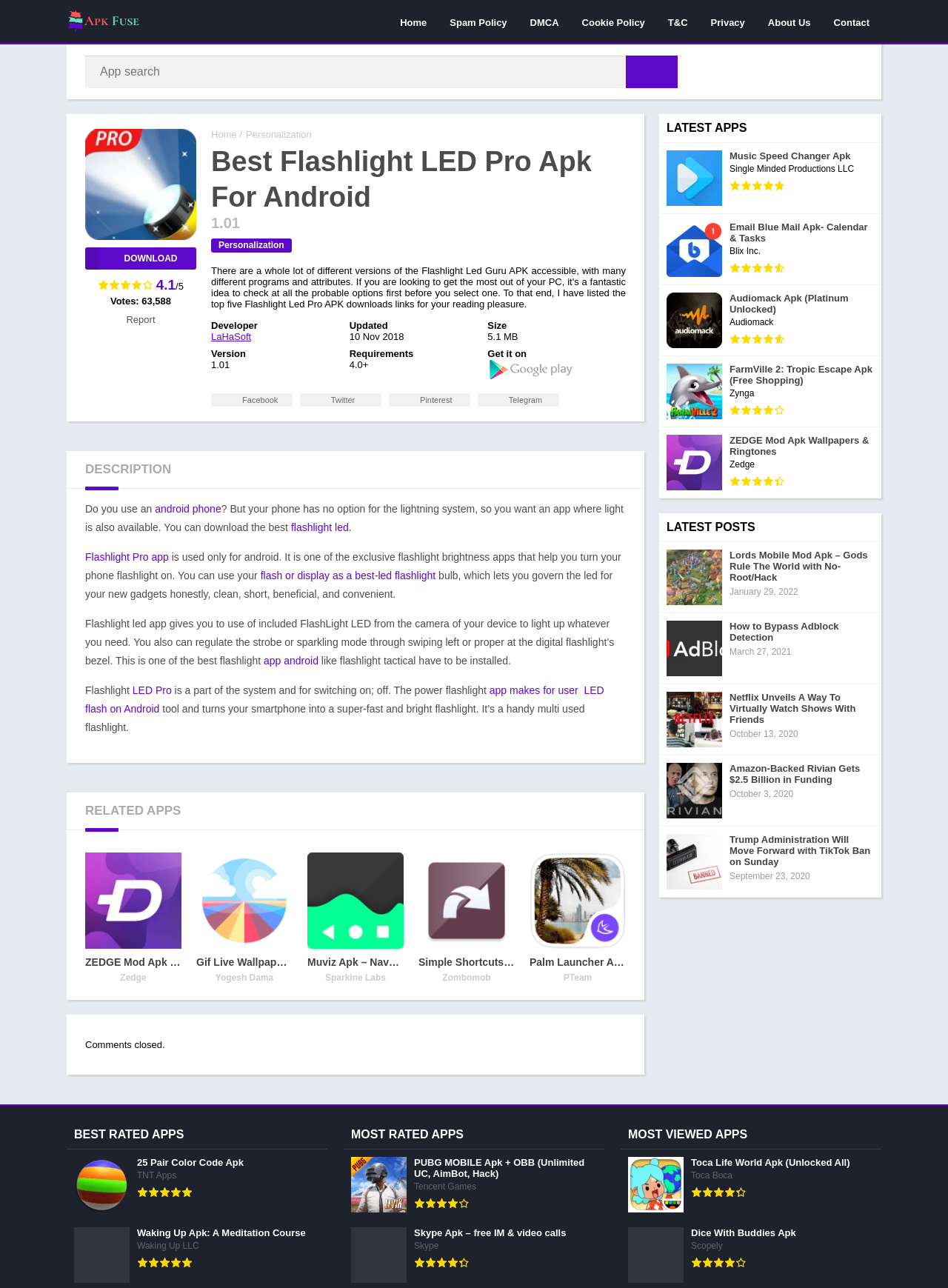Given the element description parent_node: Get it on, predict the bounding box coordinates for the UI element in the webpage screenshot. The format should be (top-left x, top-left y, bottom-right x, bottom-right y), and the values should be between 0 and 1.

[0.514, 0.288, 0.608, 0.296]